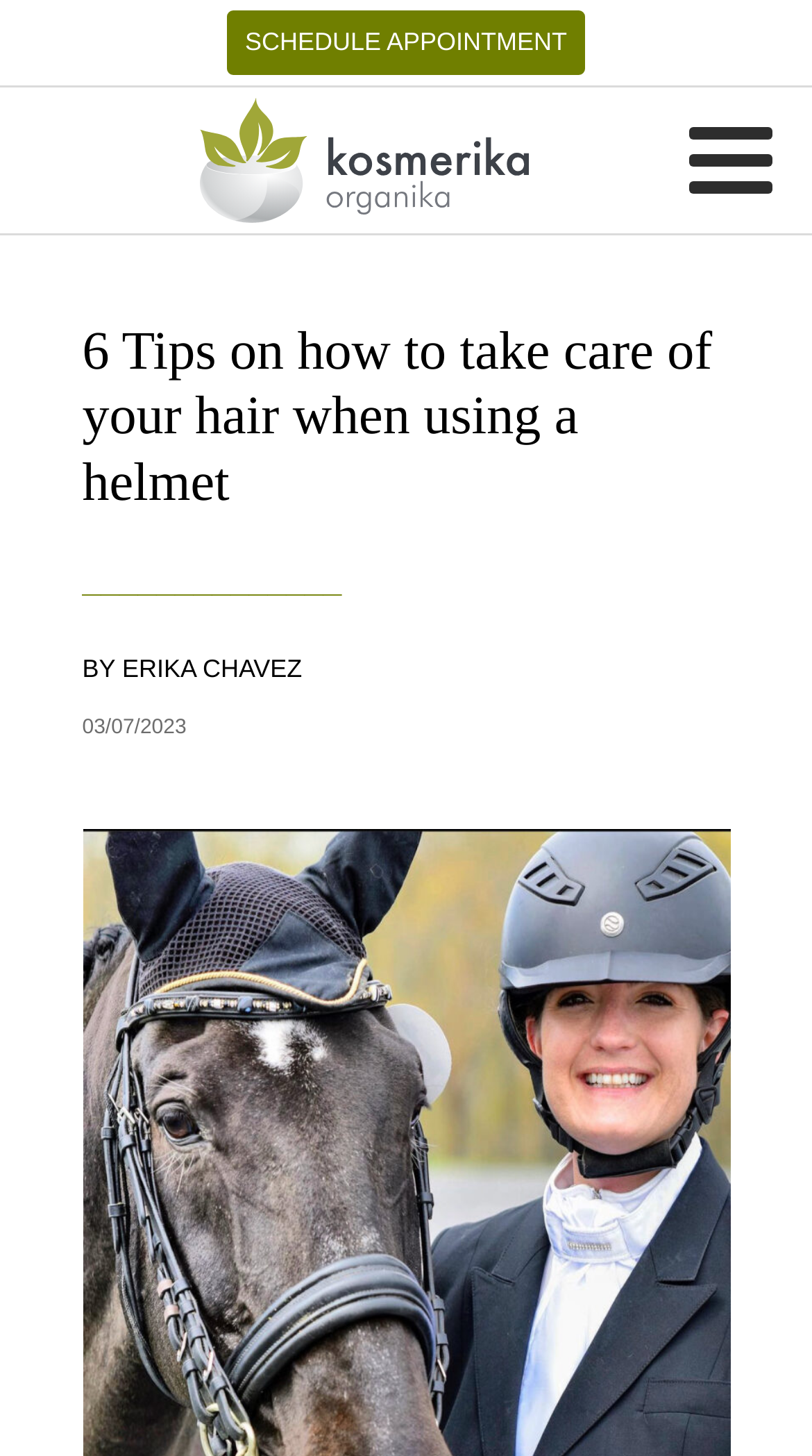What is the purpose of the 'SCHEDULE APPOINTMENT' link?
Answer the question with as much detail as you can, using the image as a reference.

I inferred the purpose of the link by its text content, which suggests that it allows users to schedule an appointment at the hair salon.